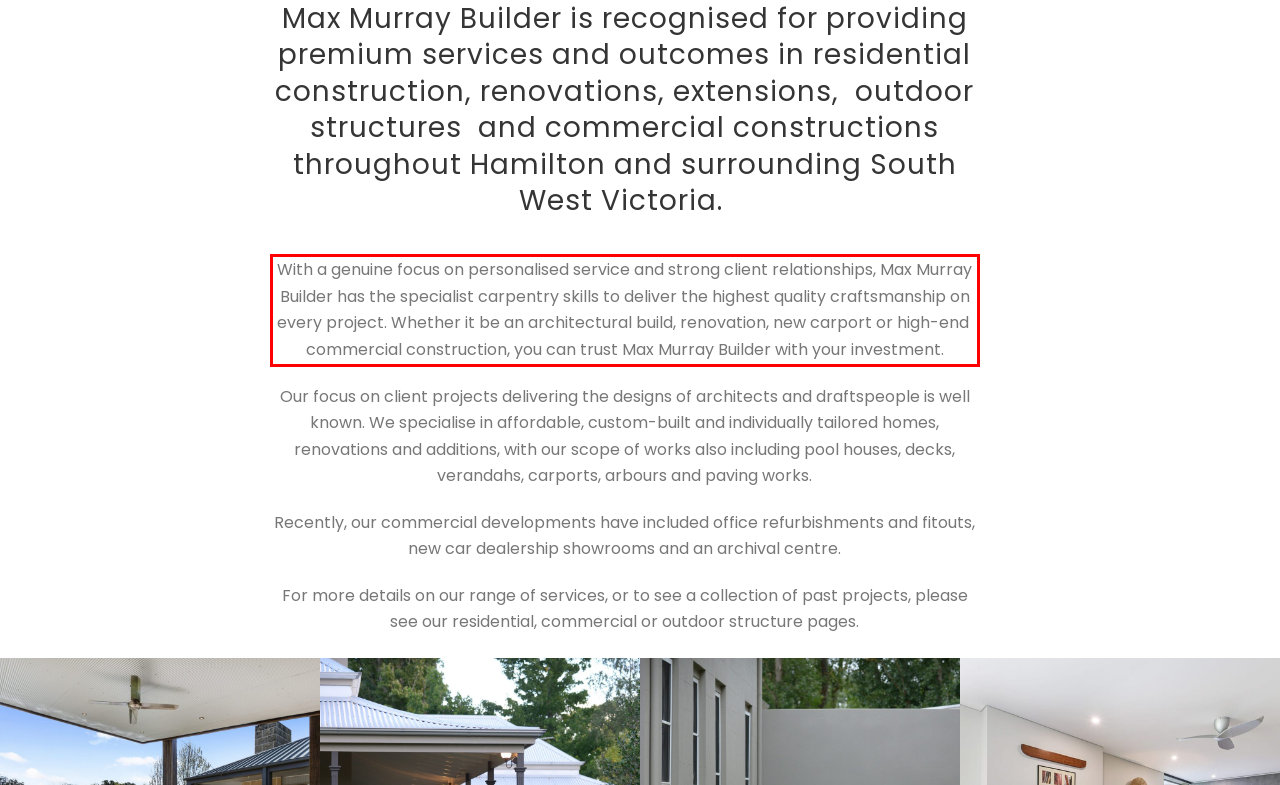Using the provided webpage screenshot, identify and read the text within the red rectangle bounding box.

With a genuine focus on personalised service and strong client relationships, Max Murray Builder has the specialist carpentry skills to deliver the highest quality craftsmanship on every project. Whether it be an architectural build, renovation, new carport or high-end commercial construction, you can trust Max Murray Builder with your investment.